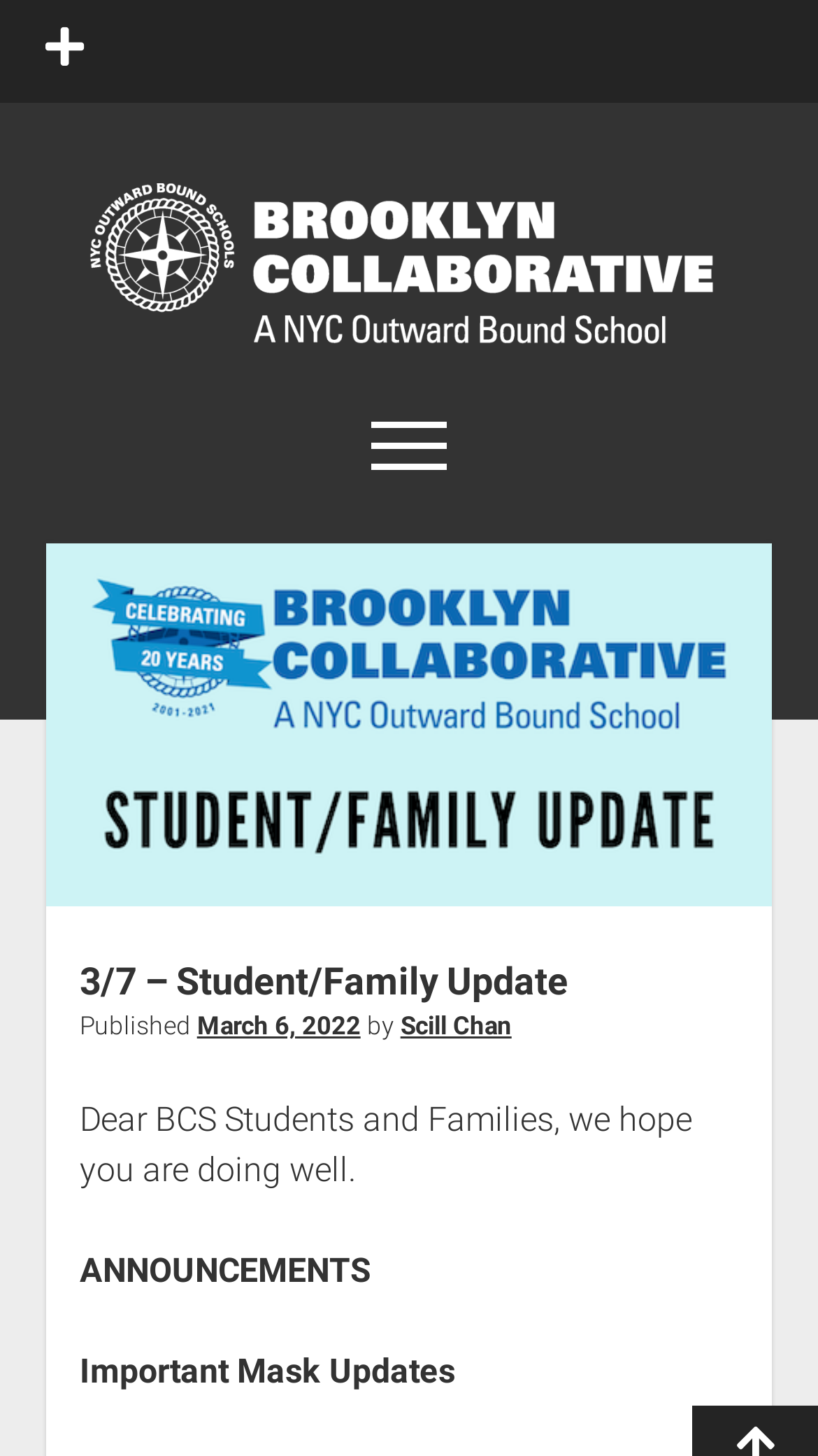Predict the bounding box of the UI element based on the description: "open dropdown menu". The coordinates should be four float numbers between 0 and 1, formatted as [left, top, right, bottom].

[0.627, 0.581, 0.688, 0.617]